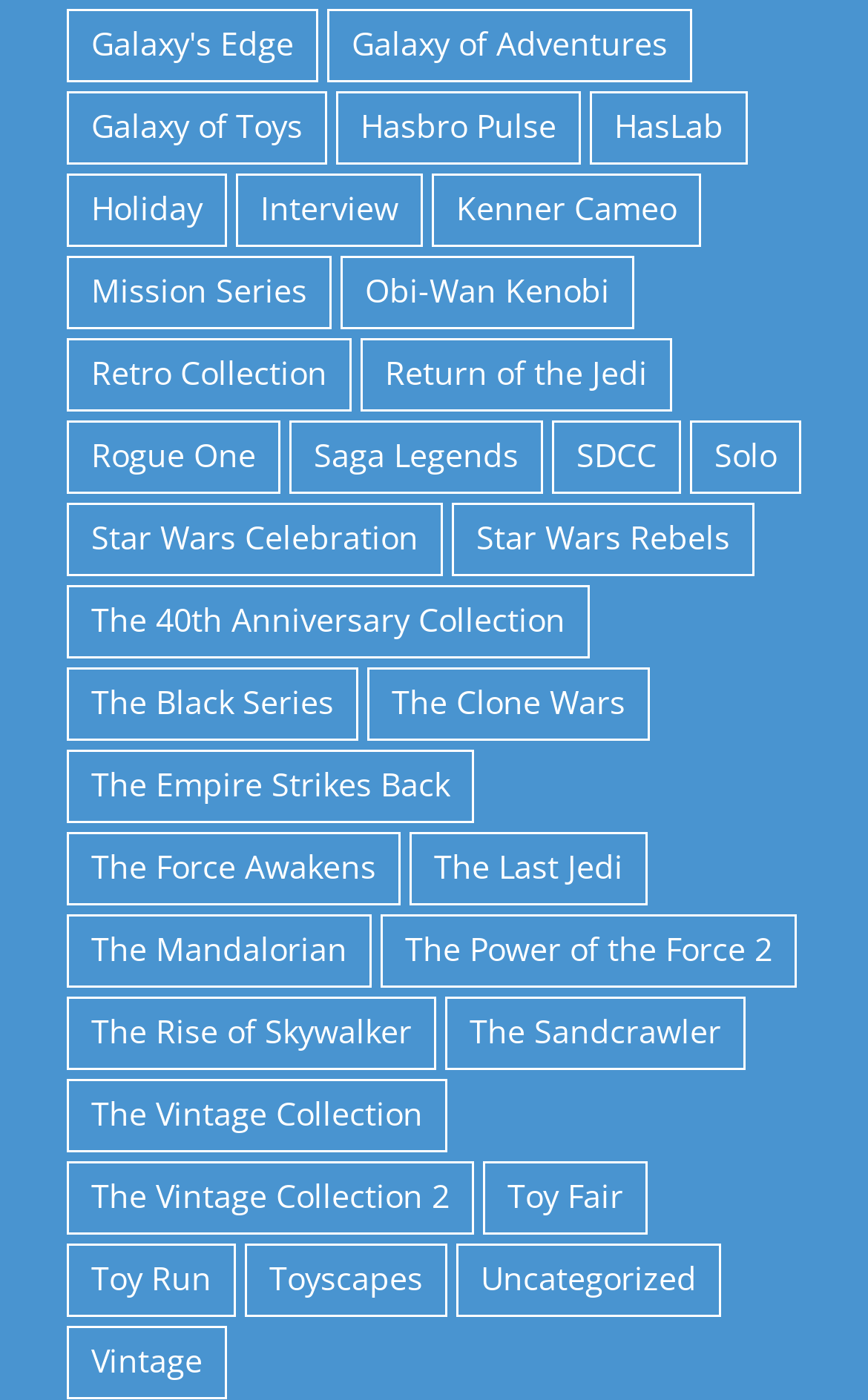Are there any categories related to Star Wars movies?
Answer the question with just one word or phrase using the image.

Yes